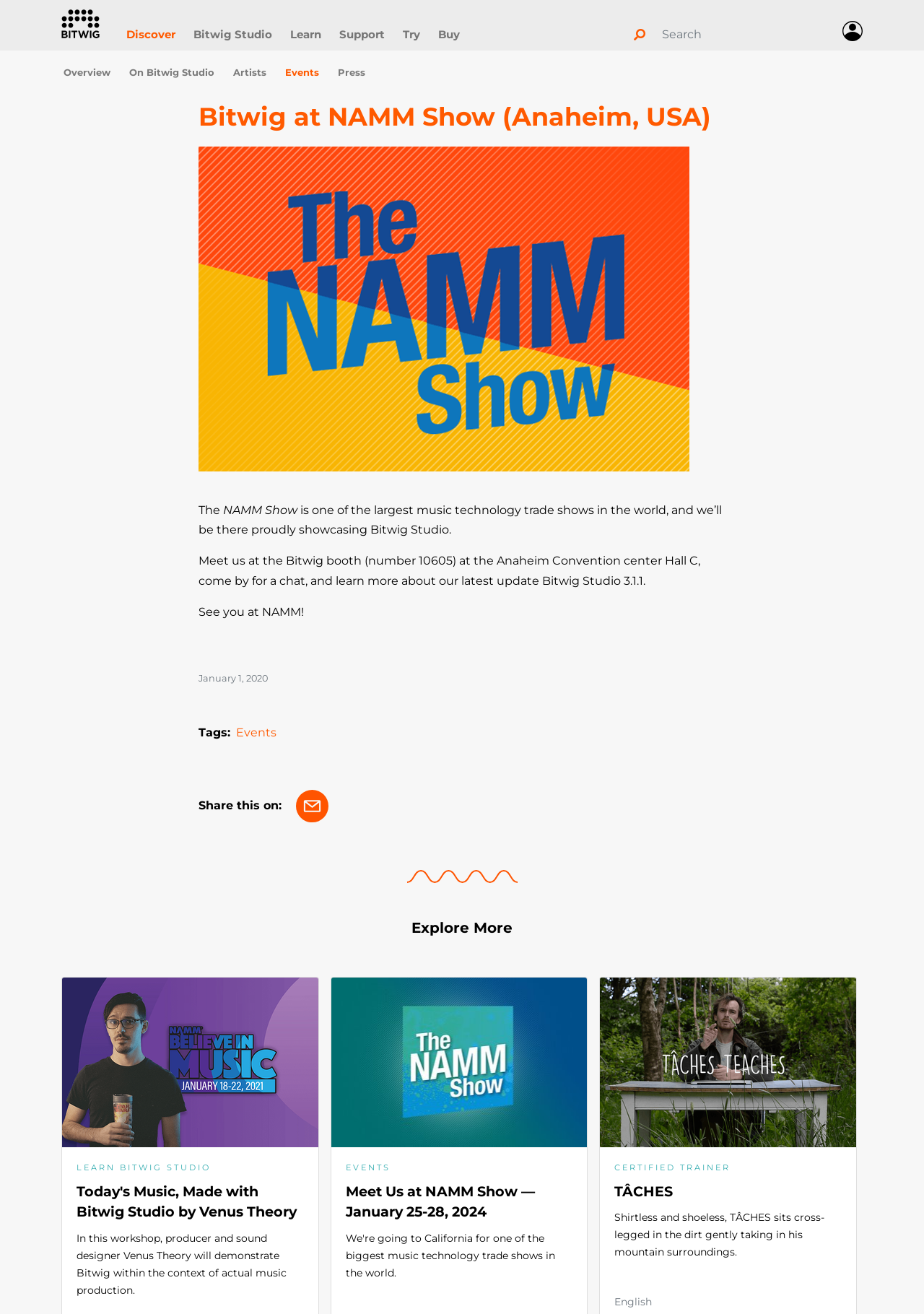Locate the primary headline on the webpage and provide its text.

Bitwig at NAMM Show (Anaheim, USA)